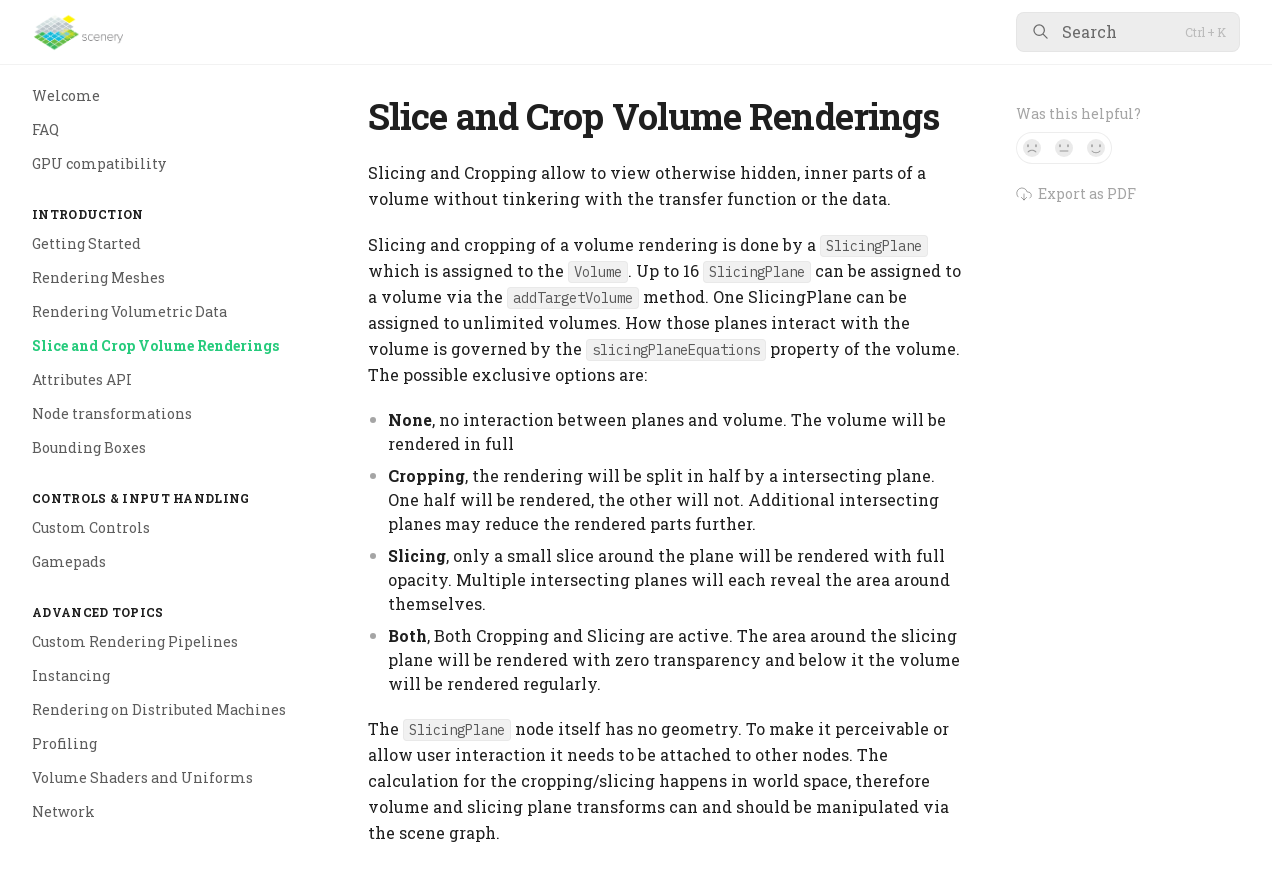Determine the bounding box coordinates for the clickable element to execute this instruction: "Go to 'Getting Started'". Provide the coordinates as four float numbers between 0 and 1, i.e., [left, top, right, bottom].

[0.009, 0.255, 0.238, 0.291]